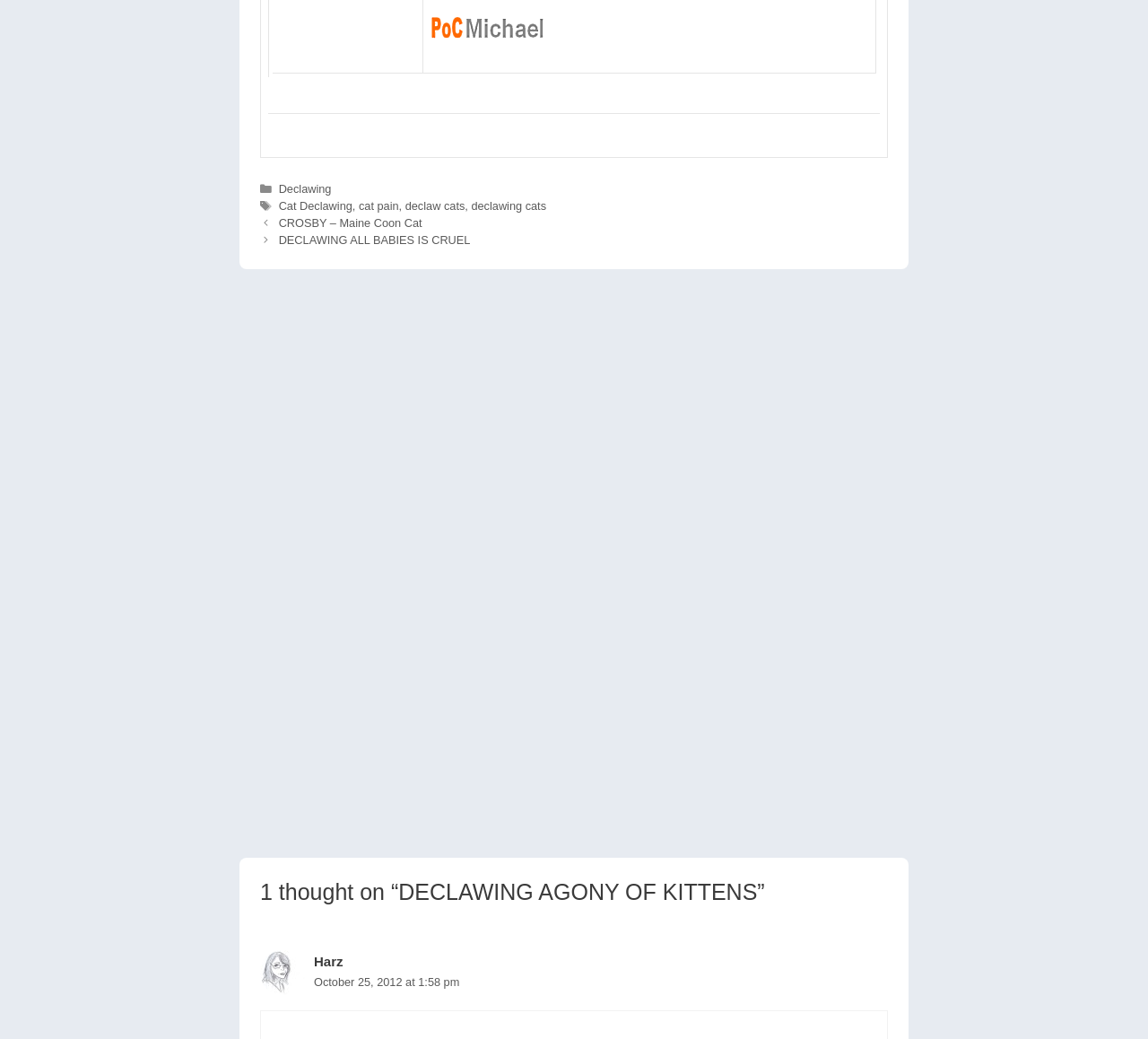Find the bounding box coordinates of the clickable element required to execute the following instruction: "Click on the 'Declawing' link". Provide the coordinates as four float numbers between 0 and 1, i.e., [left, top, right, bottom].

[0.243, 0.175, 0.289, 0.188]